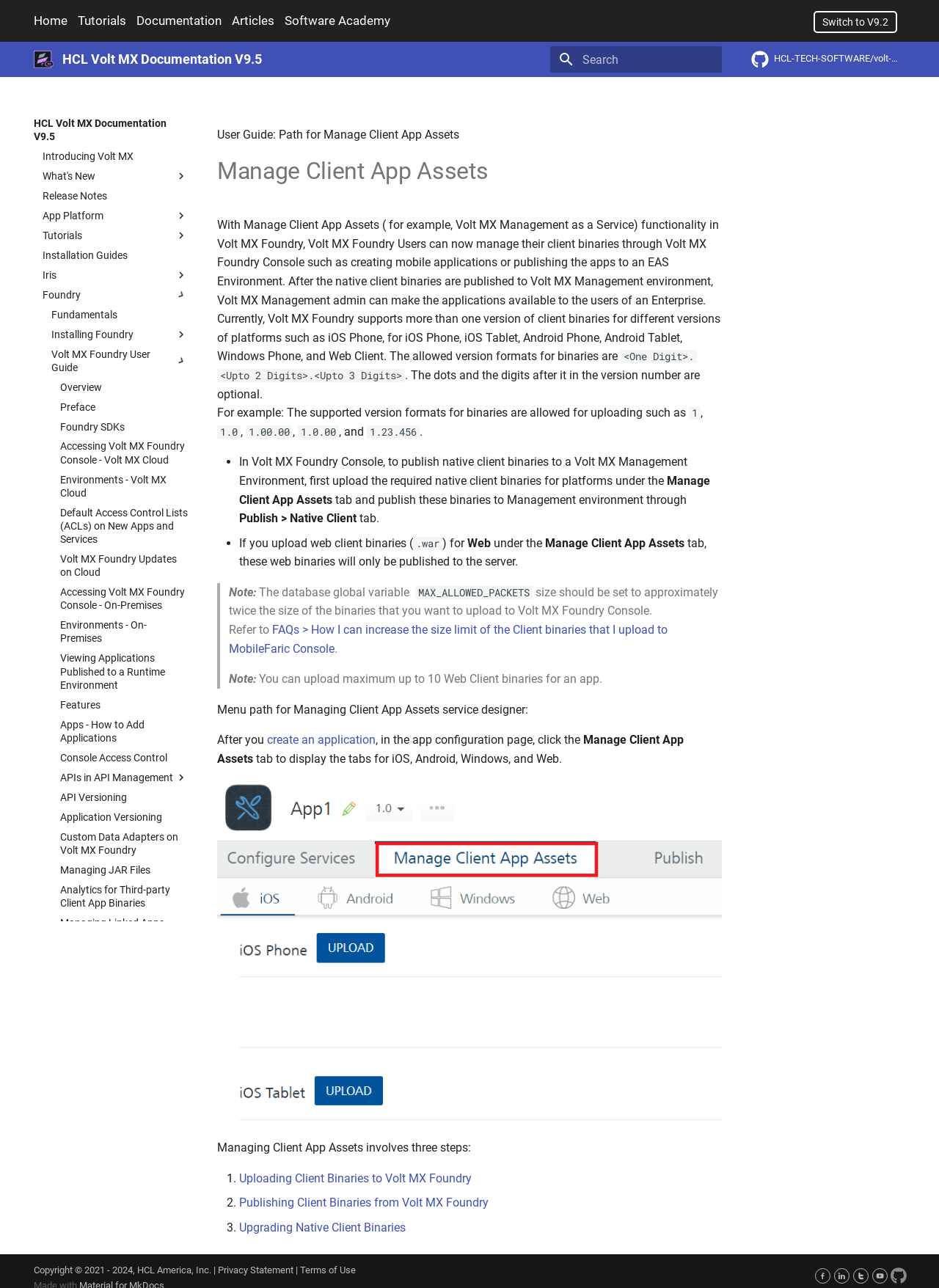Using the description: "Volt MX Foundry User Guide", identify the bounding box of the corresponding UI element in the screenshot.

[0.055, 0.27, 0.186, 0.29]